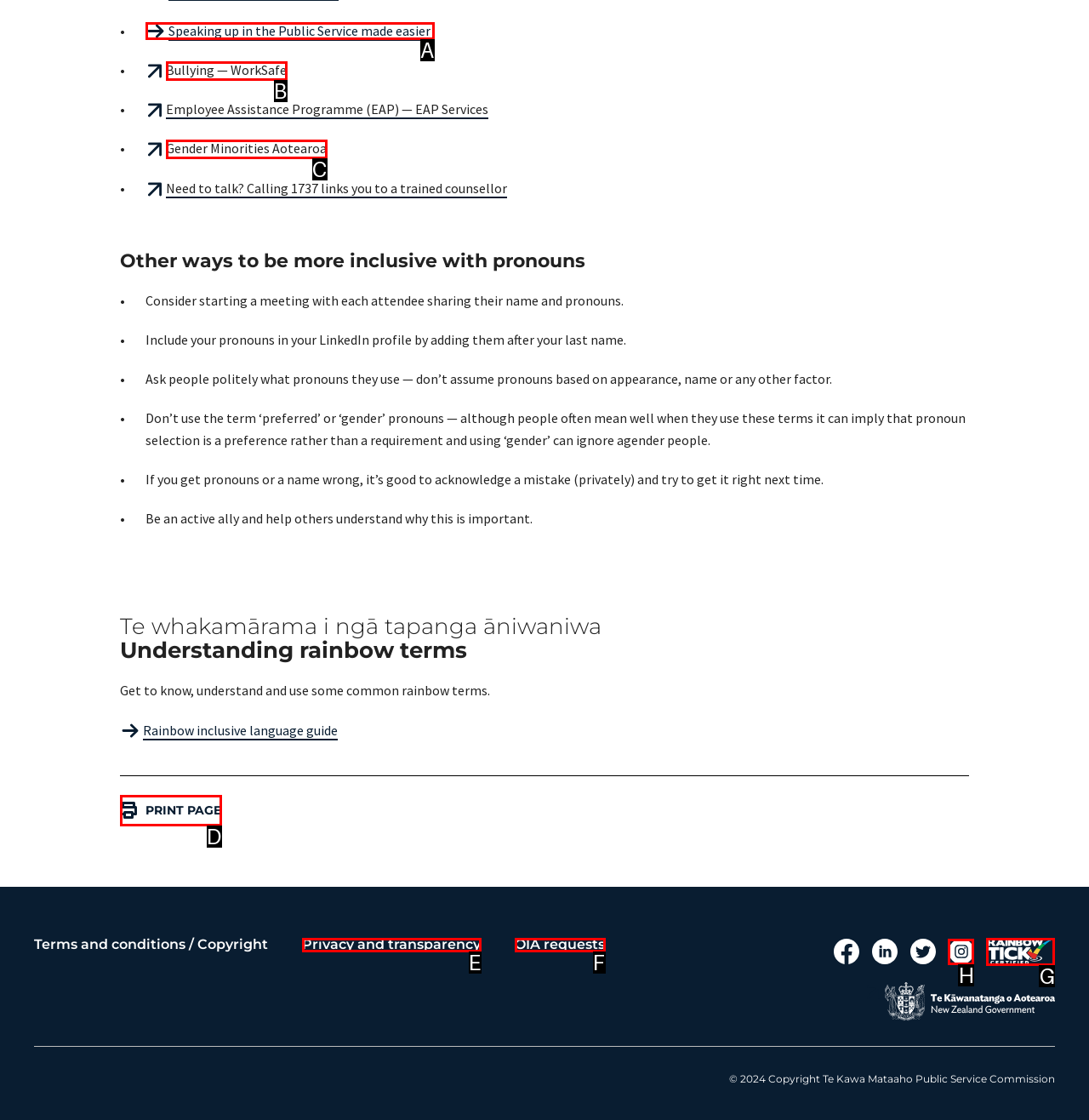Given the element description: Privacy and transparency
Pick the letter of the correct option from the list.

E